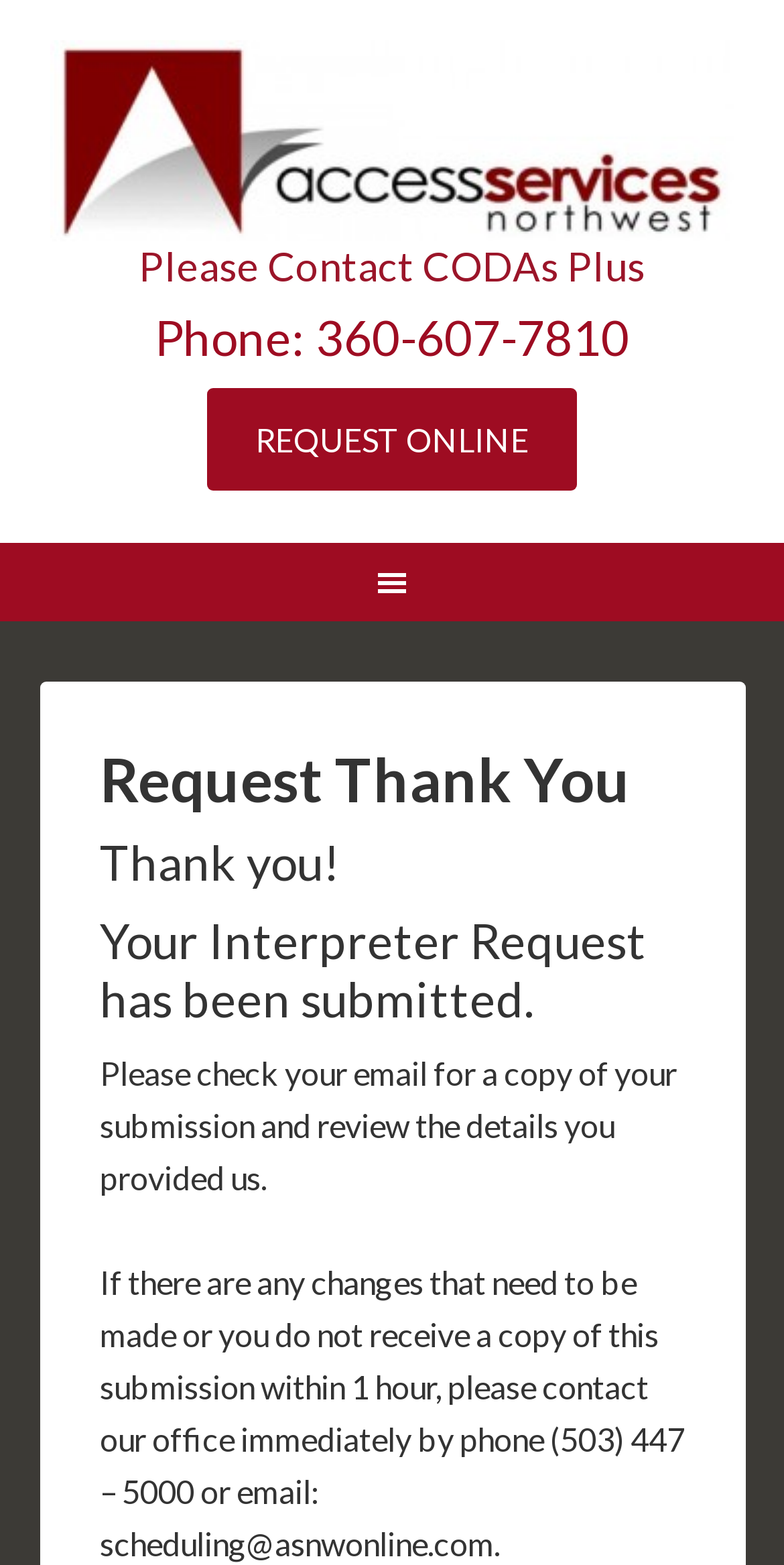Give a concise answer using only one word or phrase for this question:
What has been submitted?

Interpreter Request